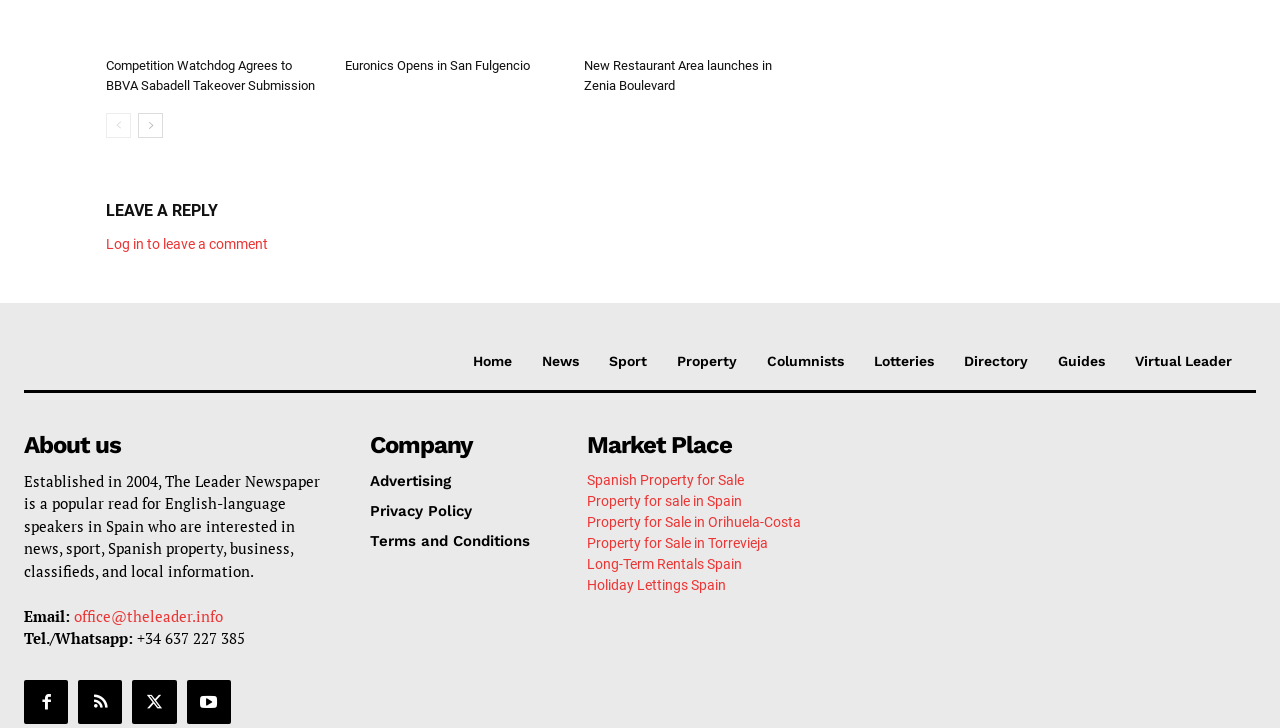Please identify the coordinates of the bounding box for the clickable region that will accomplish this instruction: "View 'Property for Sale in Orihuela-Costa'".

[0.459, 0.706, 0.626, 0.727]